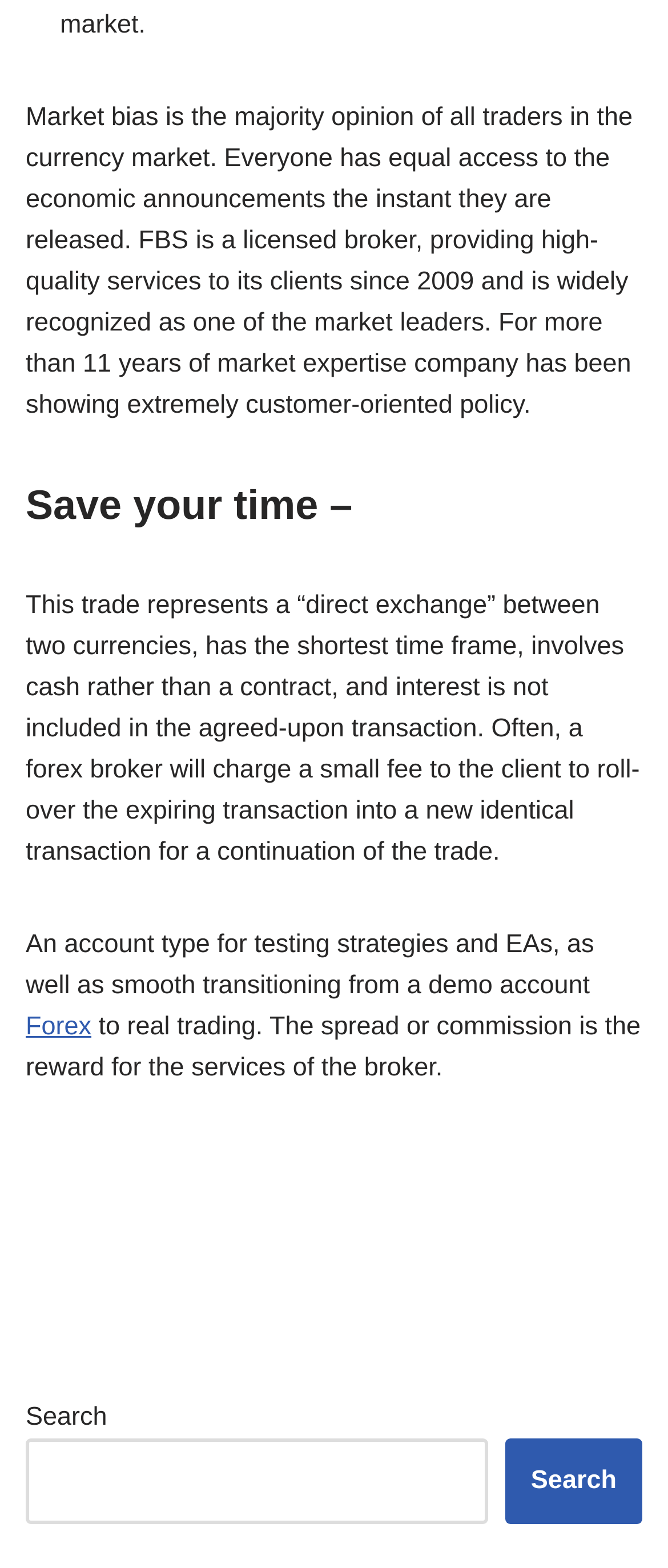What is the name of the licensed broker mentioned?
Answer with a single word or phrase, using the screenshot for reference.

FBS